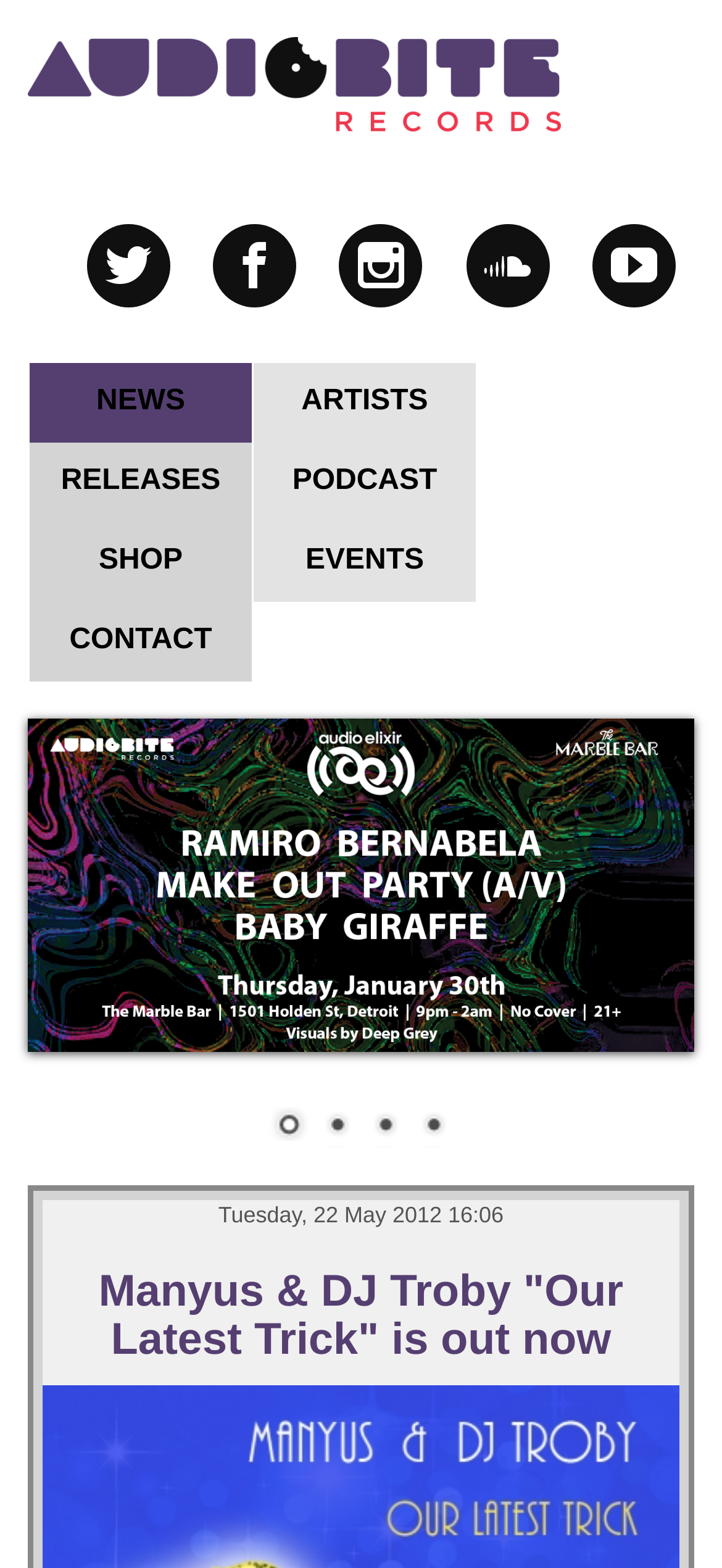Please find the bounding box for the following UI element description. Provide the coordinates in (top-left x, top-left y, bottom-right x, bottom-right y) format, with values between 0 and 1: parent_node: Prev

[0.038, 0.458, 0.962, 0.671]